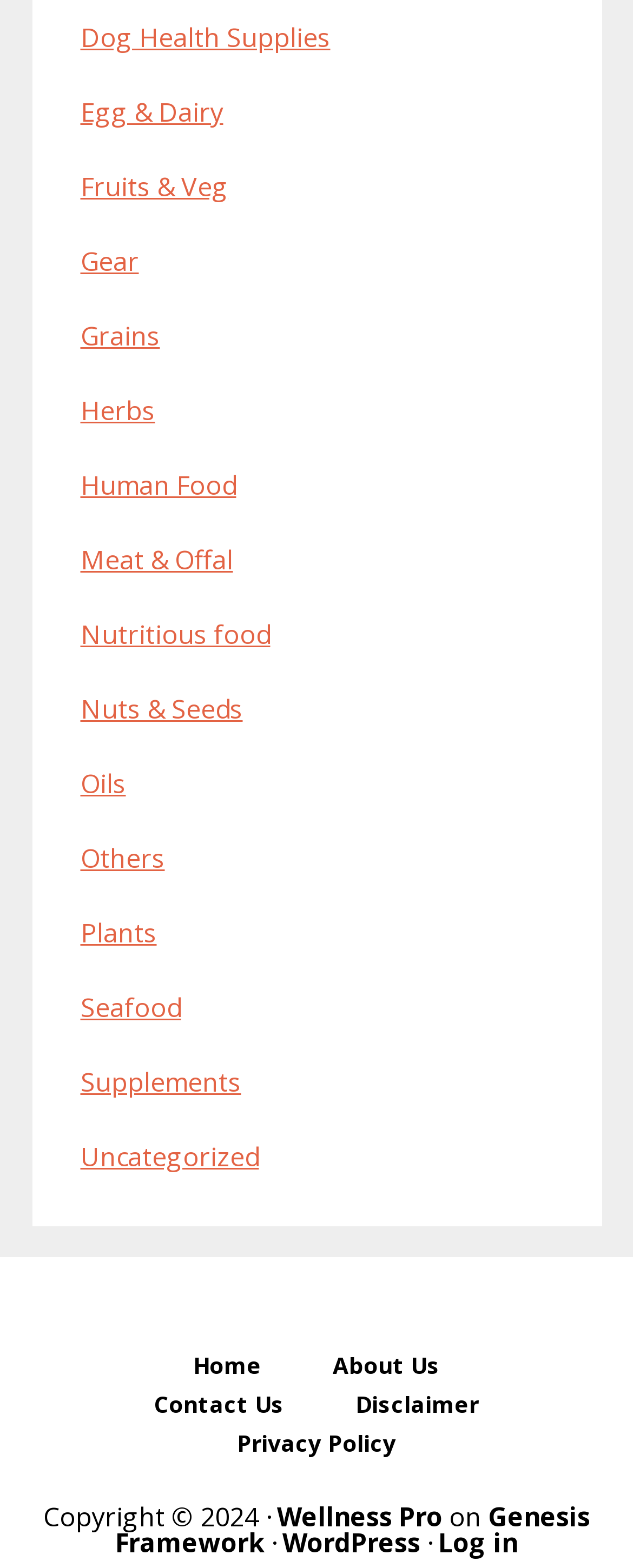Determine the bounding box coordinates of the area to click in order to meet this instruction: "Log in".

[0.692, 0.972, 0.818, 0.995]